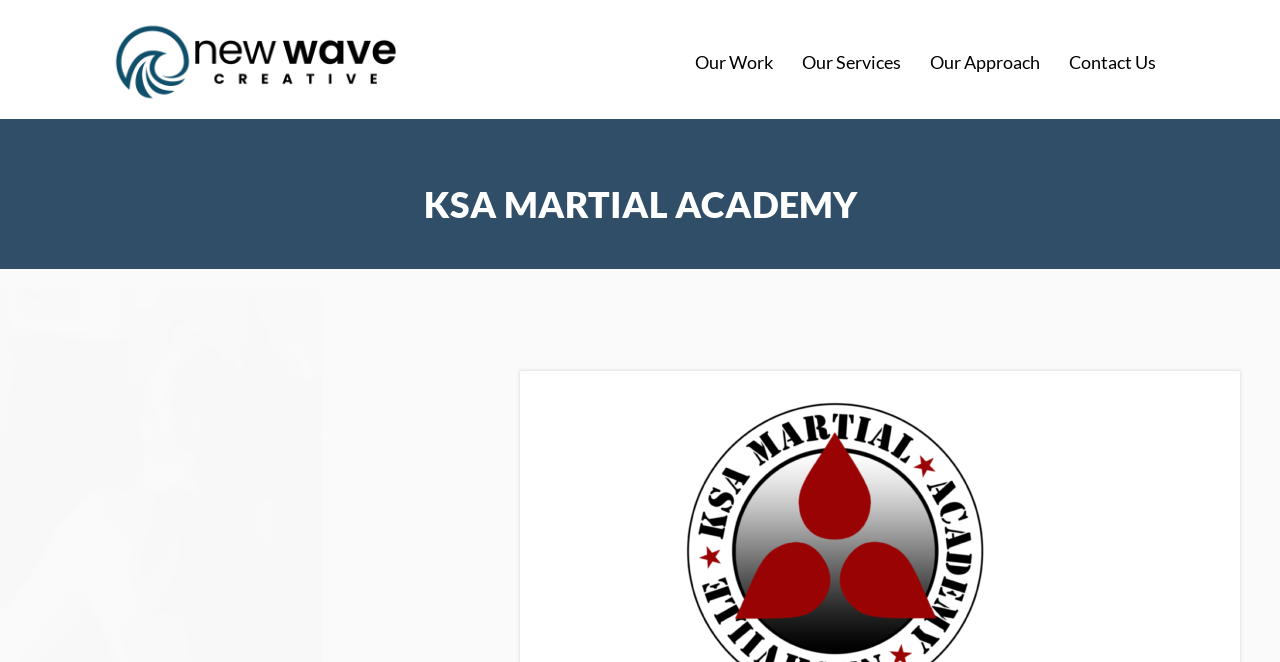What is the background image of the webpage?
Please give a well-detailed answer to the question.

The background image of the webpage is an image related to martial arts, which covers the entire webpage and has a height of approximately 25.6% of the webpage's height.